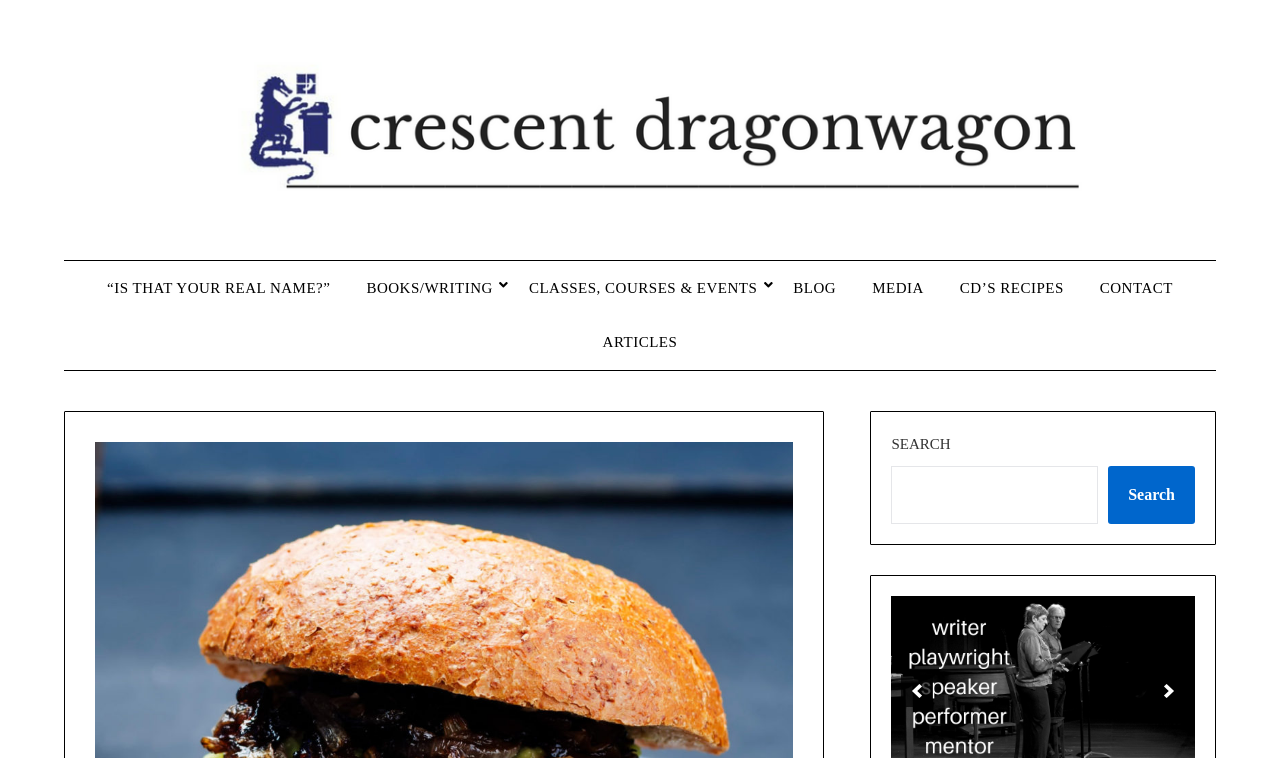Please determine the bounding box coordinates for the UI element described here. Use the format (top-left x, top-left y, bottom-right x, bottom-right y) with values bounded between 0 and 1: alt="Crescent Dragonwagon logo"

[0.05, 0.04, 0.95, 0.293]